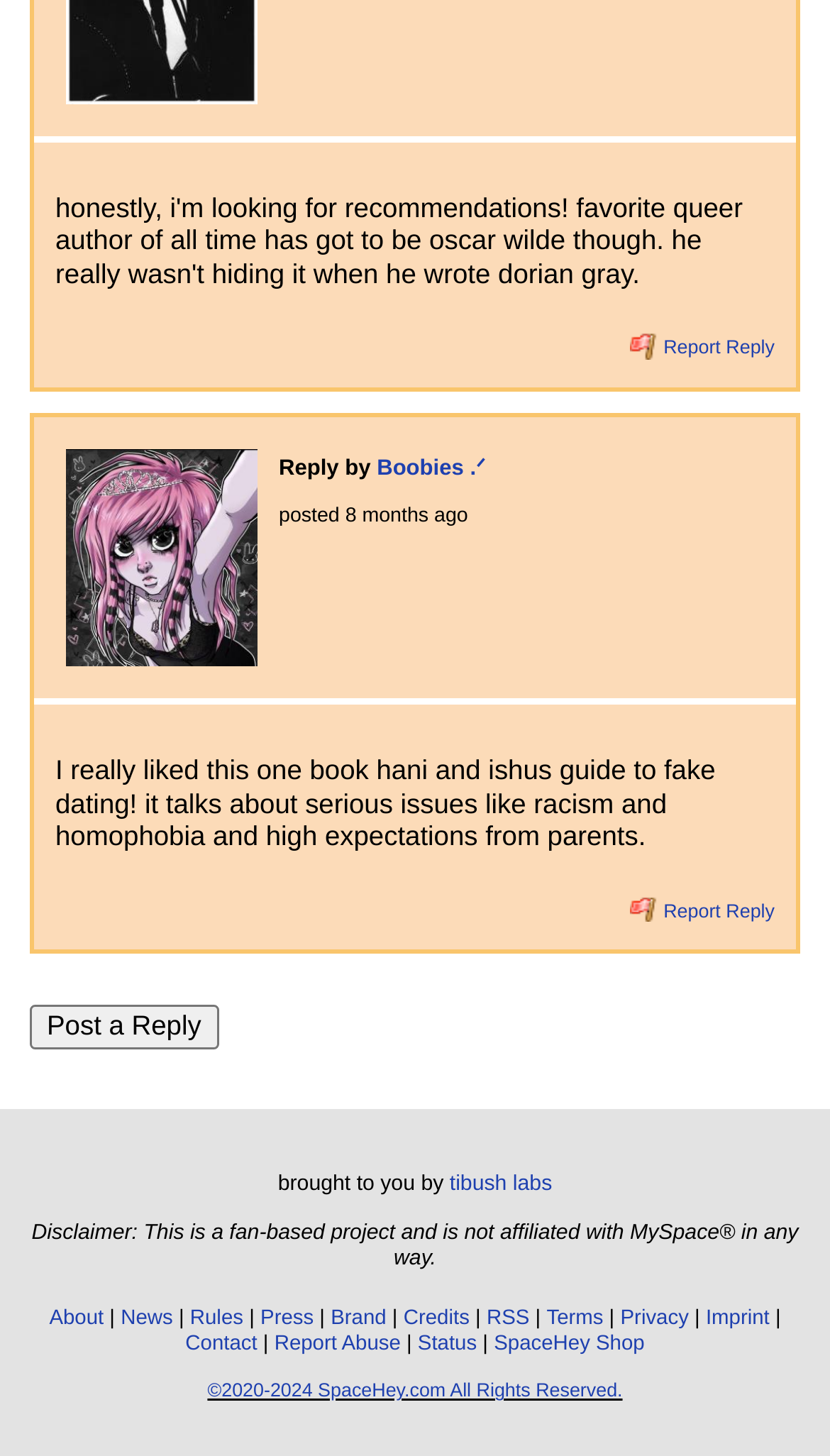Highlight the bounding box coordinates of the element you need to click to perform the following instruction: "Go to About page."

[0.059, 0.898, 0.125, 0.914]